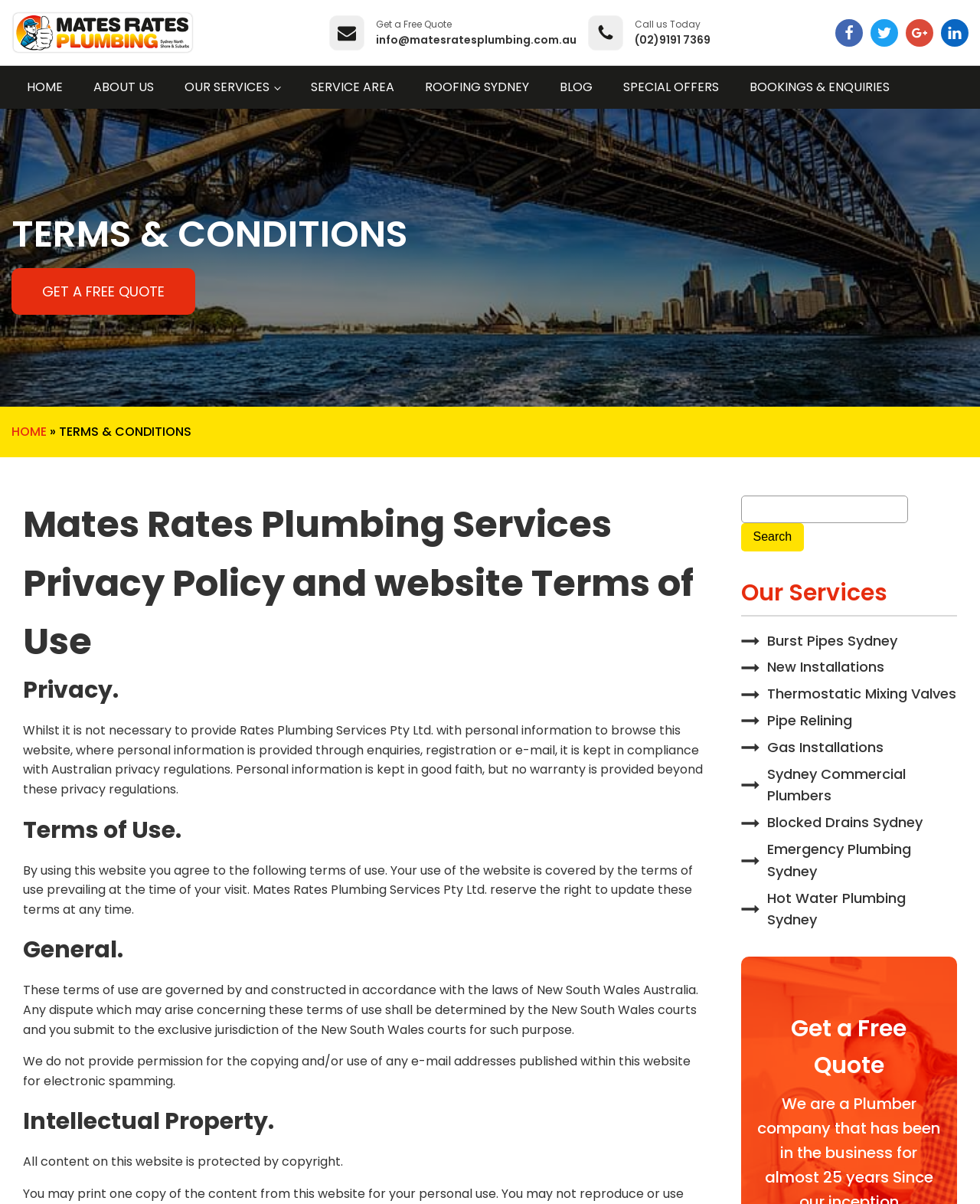Using the information in the image, give a detailed answer to the following question: How many social media links are there?

I counted the social media links by looking at the icons at the top right corner of the webpage, which include Facebook, Twitter, Google+, and LinkedIn.